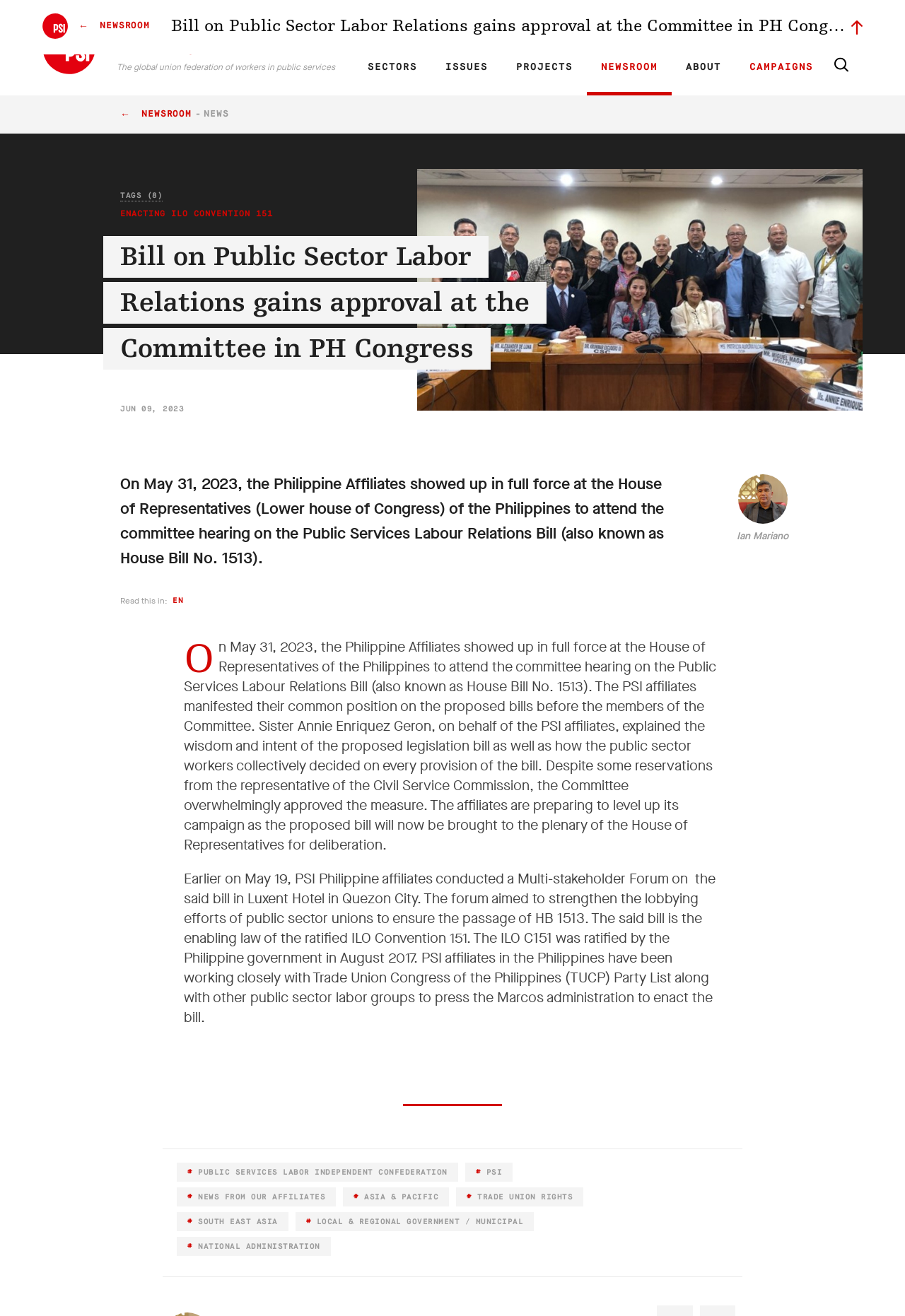What is the language of the webpage?
Please interpret the details in the image and answer the question thoroughly.

I found the answer by looking at the top right corner of the webpage, where there are buttons for different languages, and 'EN' is highlighted, indicating that the current language is English.